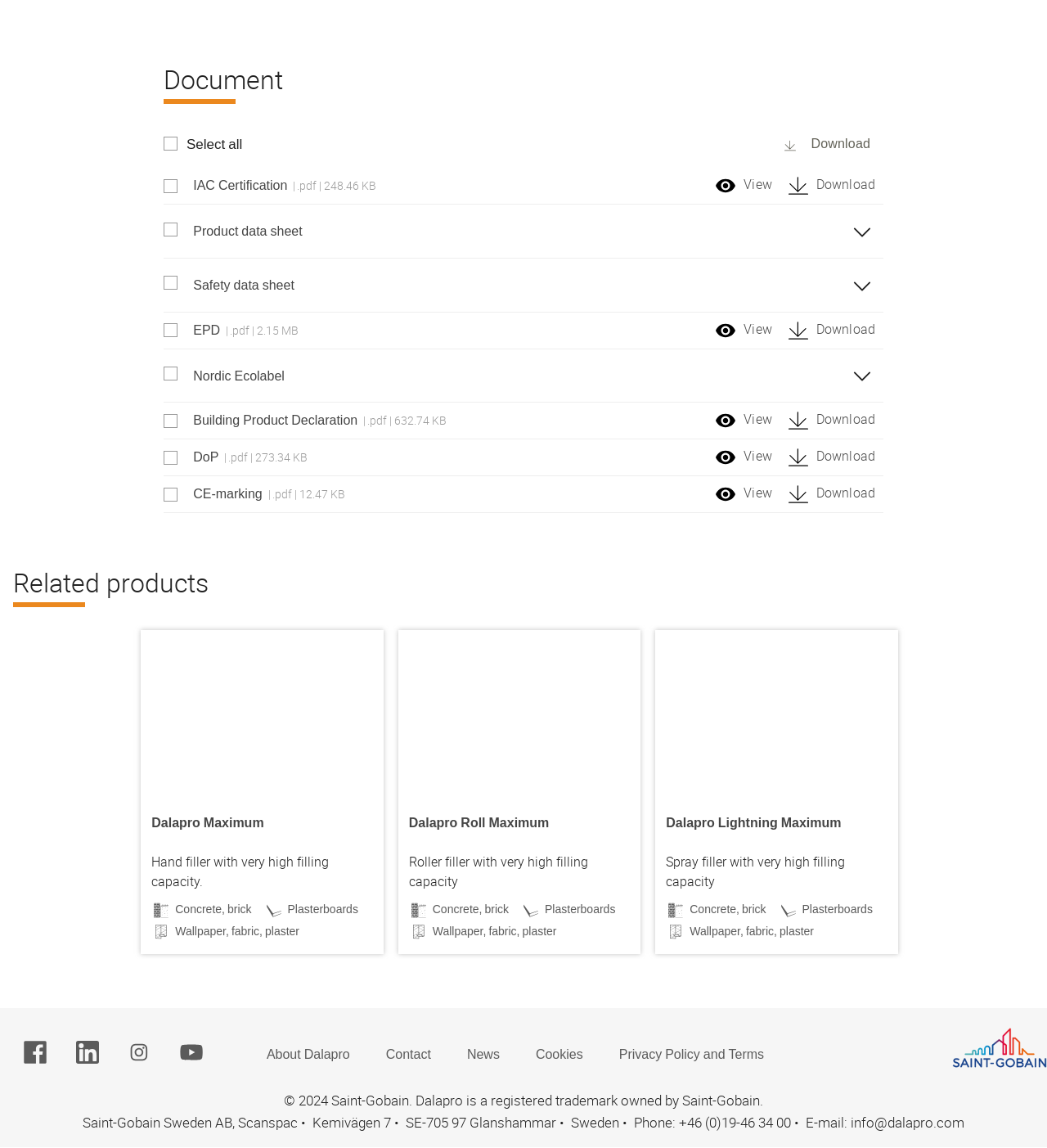Please identify the bounding box coordinates of the element I need to click to follow this instruction: "Download".

[0.736, 0.112, 0.844, 0.14]